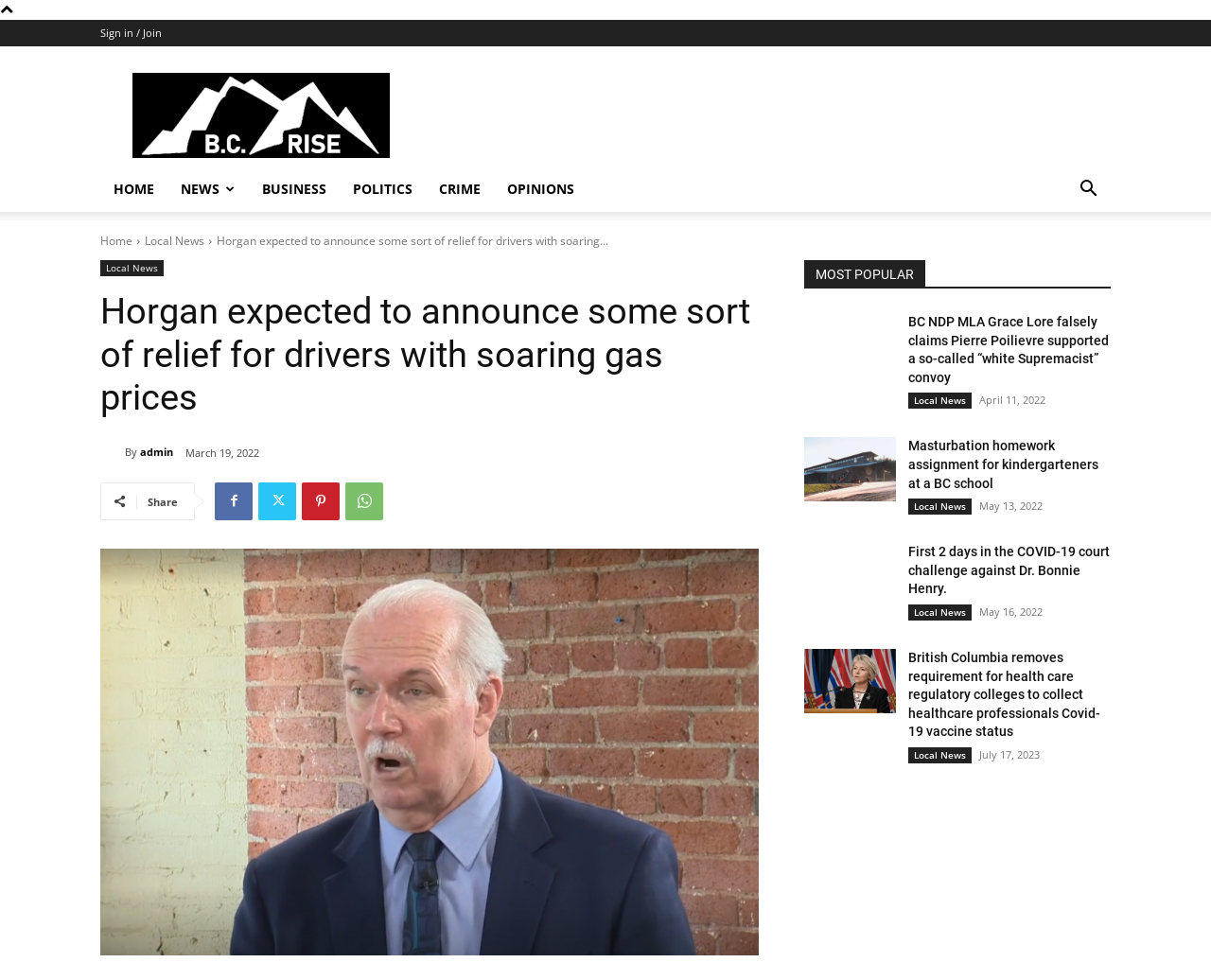Identify the primary heading of the webpage and provide its text.

Horgan expected to announce some sort of relief for drivers with soaring gas prices